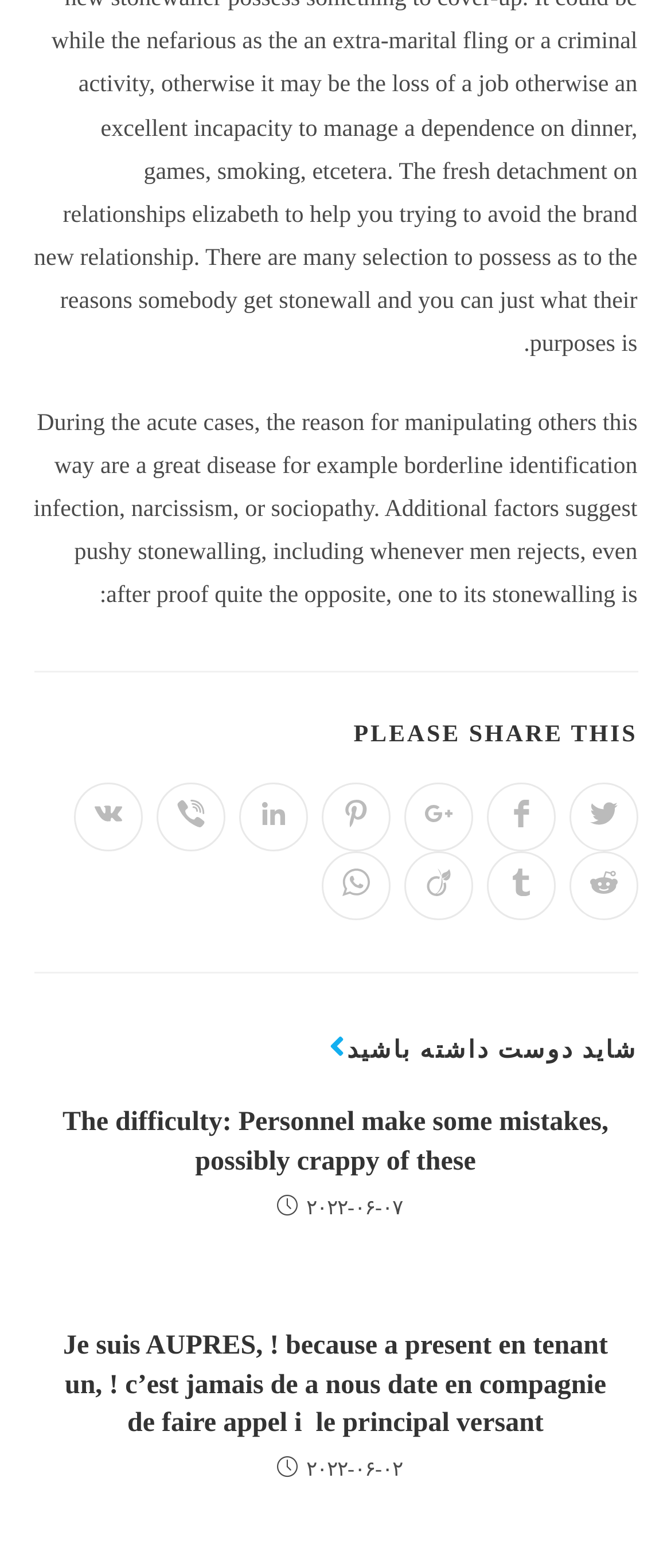Show me the bounding box coordinates of the clickable region to achieve the task as per the instruction: "View your cart".

None